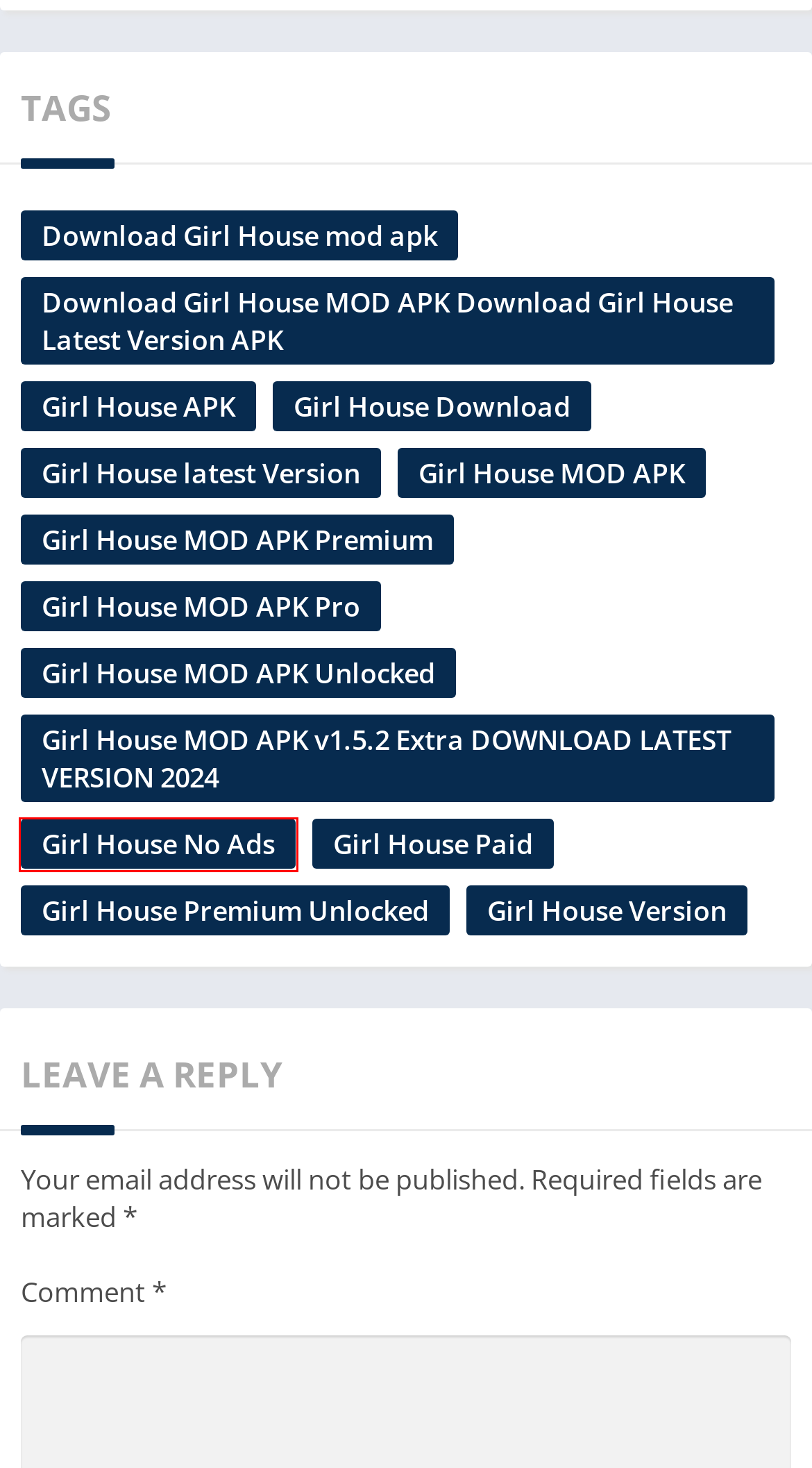You have a screenshot of a webpage with an element surrounded by a red bounding box. Choose the webpage description that best describes the new page after clicking the element inside the red bounding box. Here are the candidates:
A. Girl House latest Version Archives - Apkcubes
B. Girl House Paid Archives - Apkcubes
C. Girl House MOD APK Premium Archives - Apkcubes
D. Girl House MOD APK Unlocked Archives - Apkcubes
E. Girl House MOD APK Archives - Apkcubes
F. Girl House No Ads Archives - Apkcubes
G. Girl House APK Archives - Apkcubes
H. Girl House Version Archives - Apkcubes

F